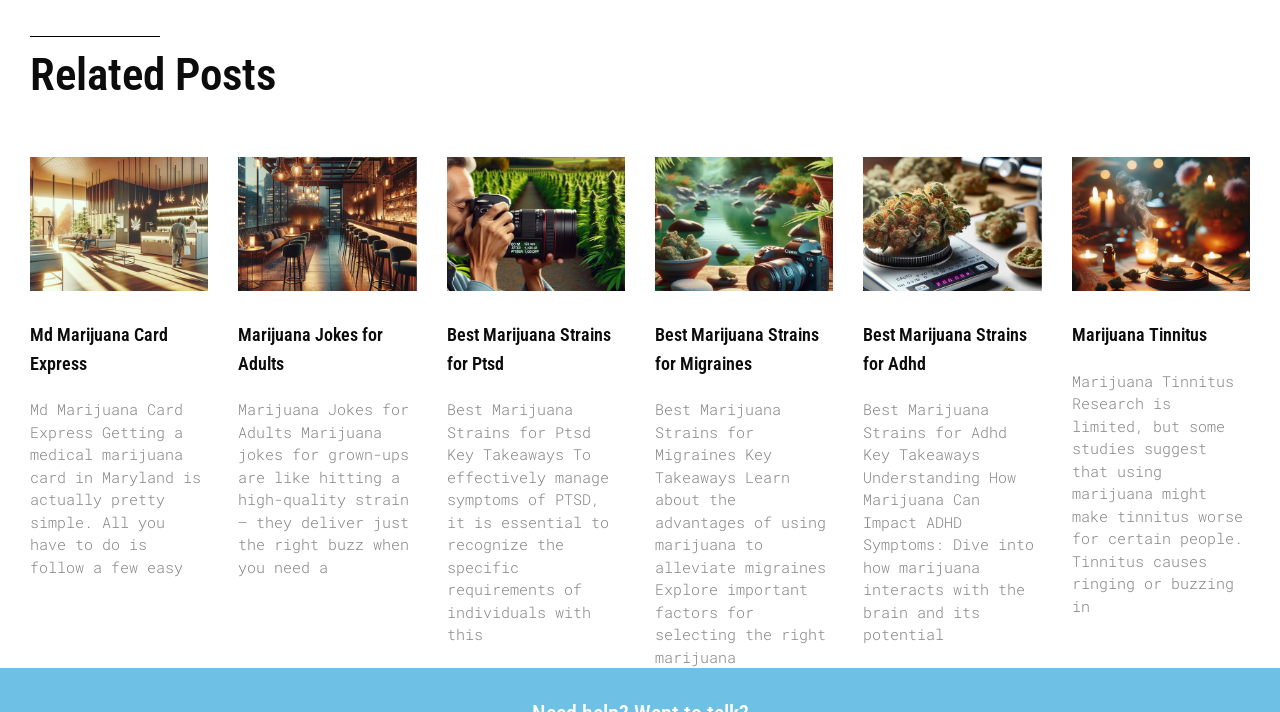Please identify the bounding box coordinates of the area I need to click to accomplish the following instruction: "Click on the 'Marijuana Tinnitus' link".

[0.837, 0.455, 0.943, 0.484]